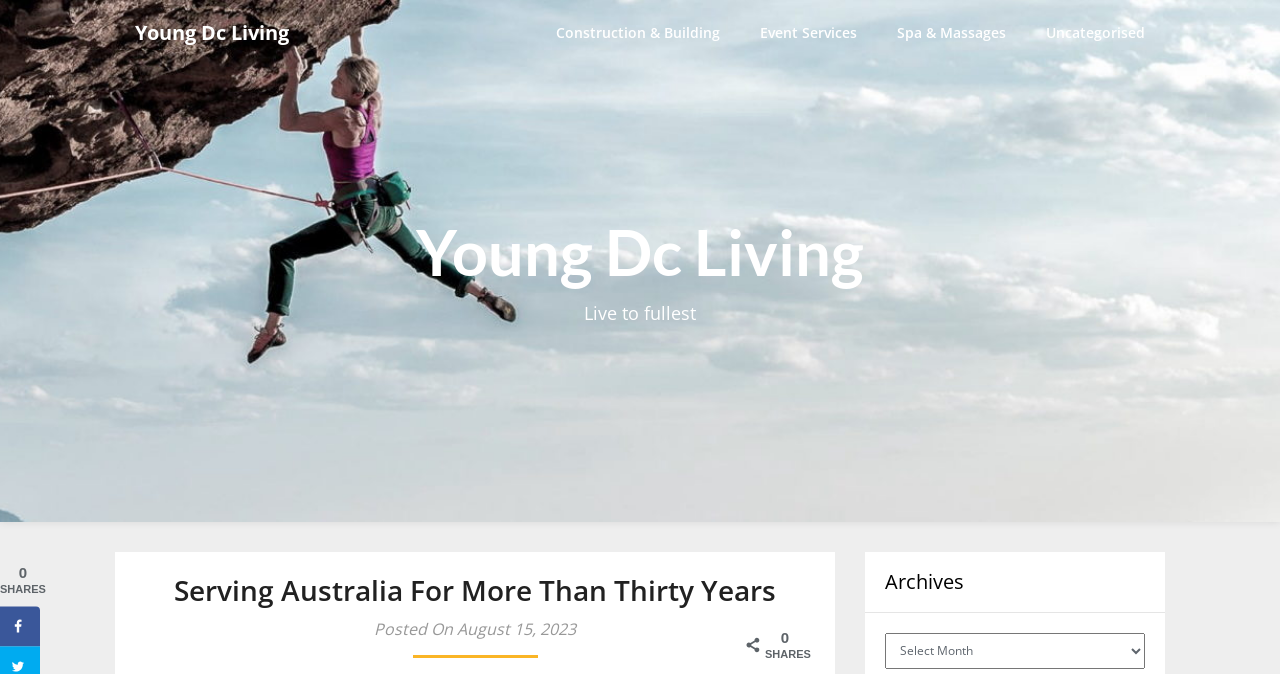Based on the element description Construction & Building, identify the bounding box coordinates for the UI element. The coordinates should be in the format (top-left x, top-left y, bottom-right x, bottom-right y) and within the 0 to 1 range.

[0.419, 0.0, 0.578, 0.096]